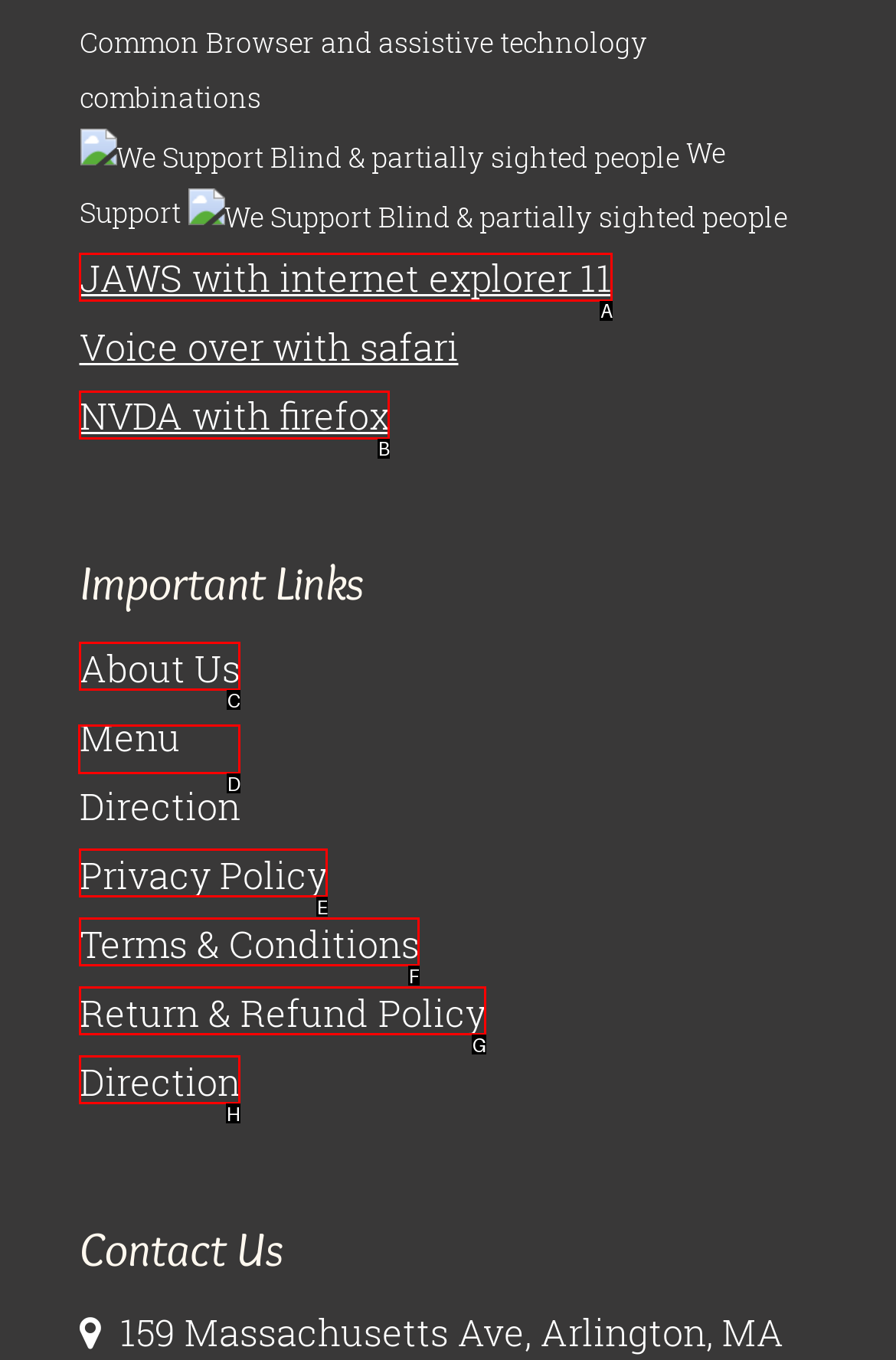Indicate which UI element needs to be clicked to fulfill the task: Get directions
Answer with the letter of the chosen option from the available choices directly.

D